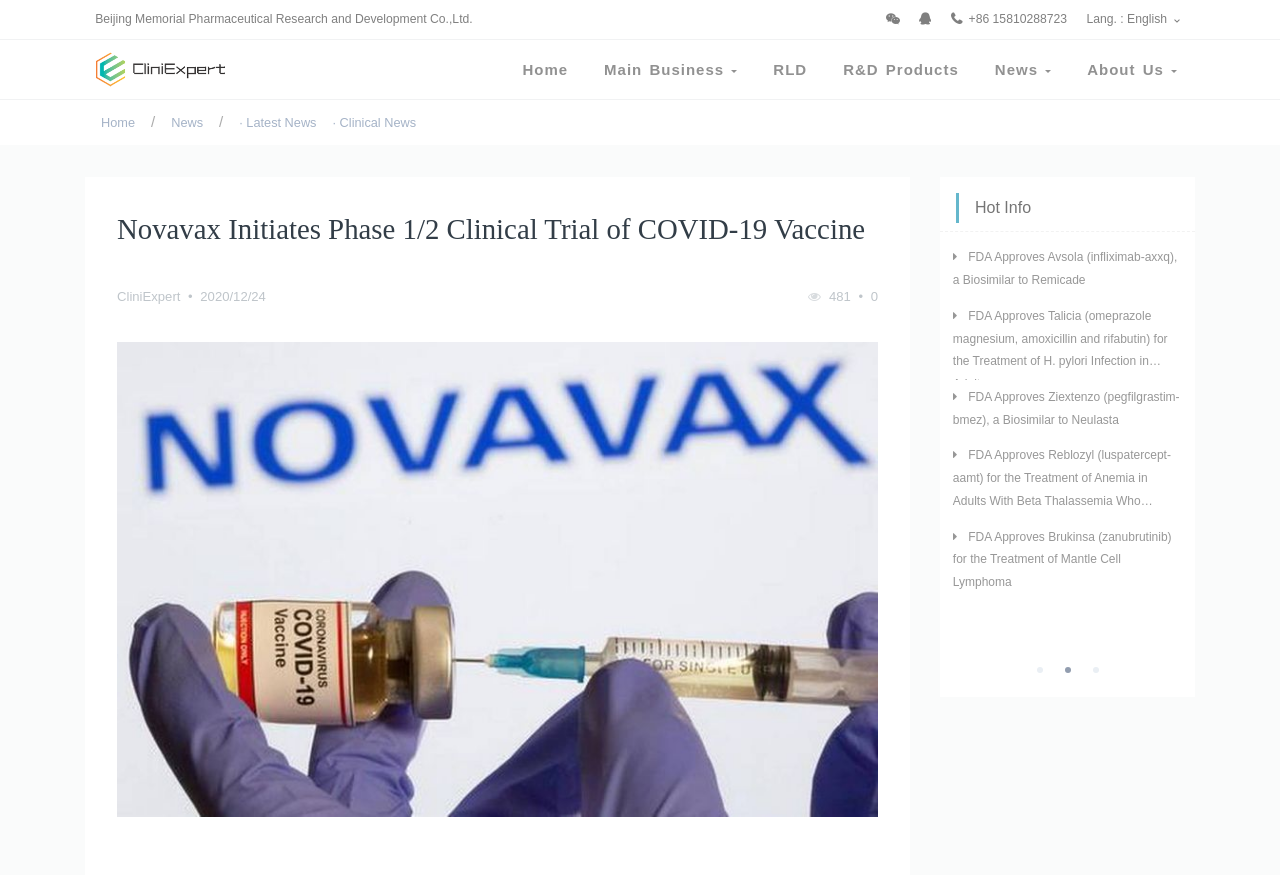Indicate the bounding box coordinates of the element that needs to be clicked to satisfy the following instruction: "Go to Home". The coordinates should be four float numbers between 0 and 1, i.e., [left, top, right, bottom].

[0.394, 0.048, 0.458, 0.112]